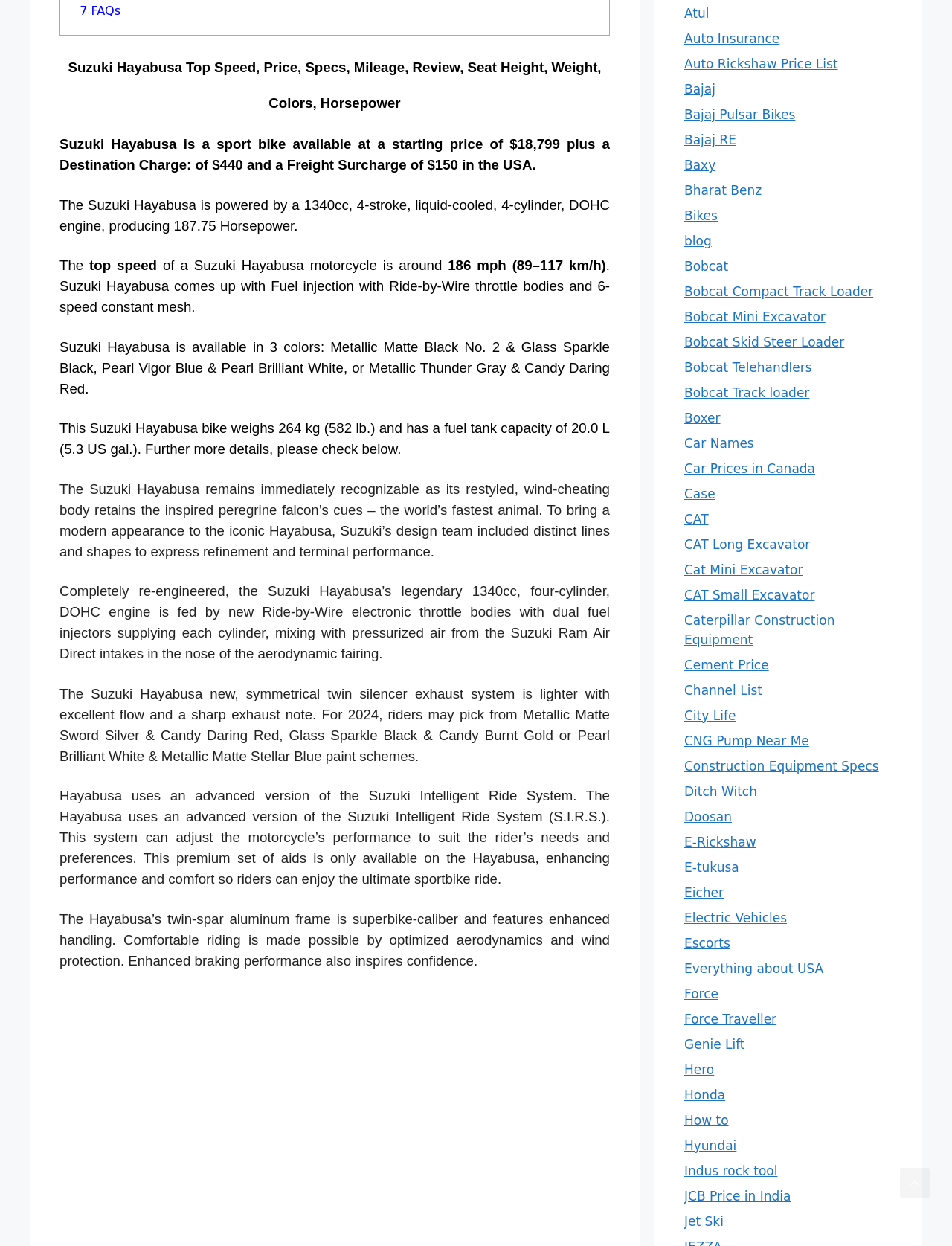Calculate the bounding box coordinates for the UI element based on the following description: "Auto Rickshaw Price List". Ensure the coordinates are four float numbers between 0 and 1, i.e., [left, top, right, bottom].

[0.719, 0.045, 0.88, 0.057]